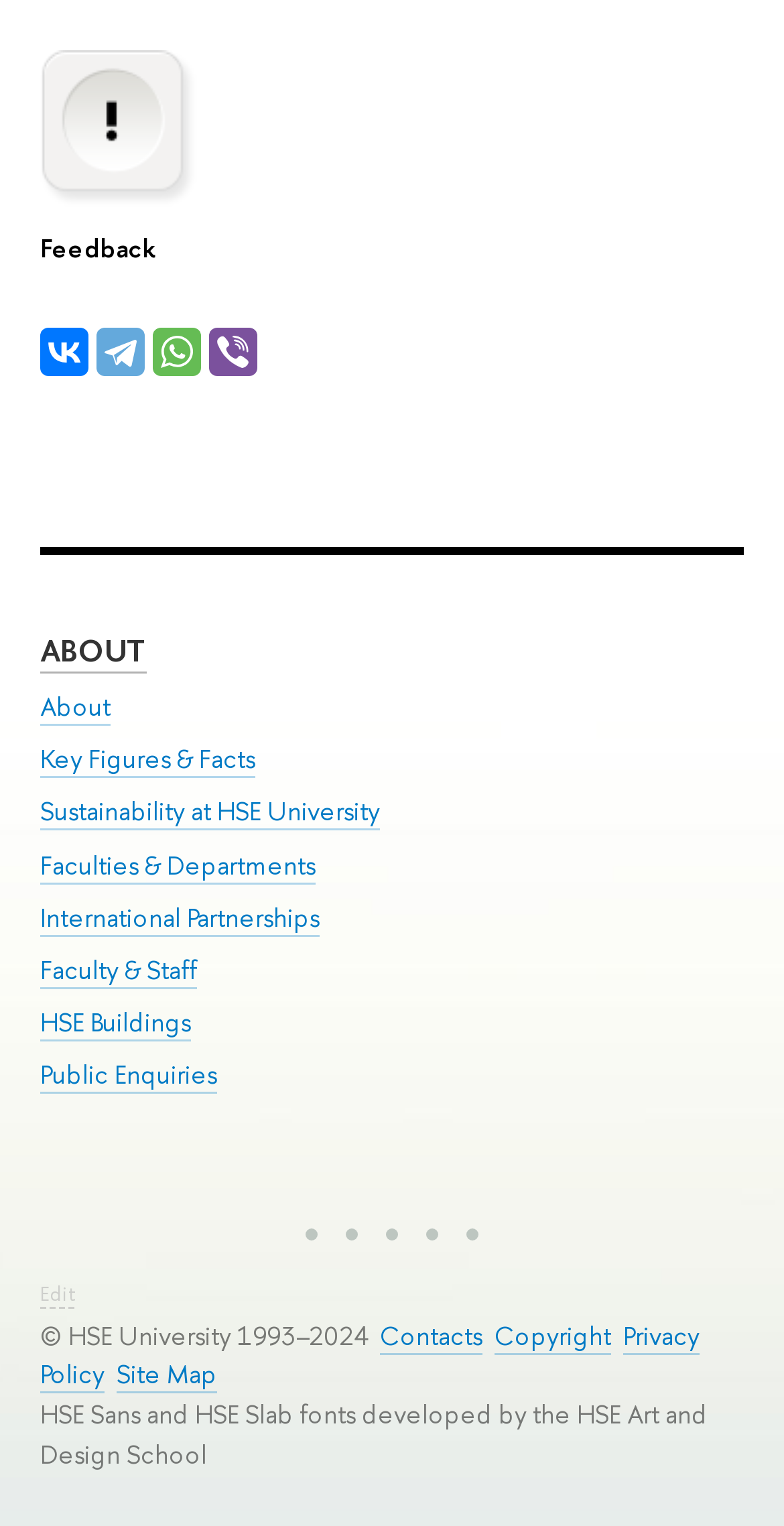Please find the bounding box coordinates of the element that you should click to achieve the following instruction: "Edit the current page". The coordinates should be presented as four float numbers between 0 and 1: [left, top, right, bottom].

[0.051, 0.84, 0.095, 0.858]